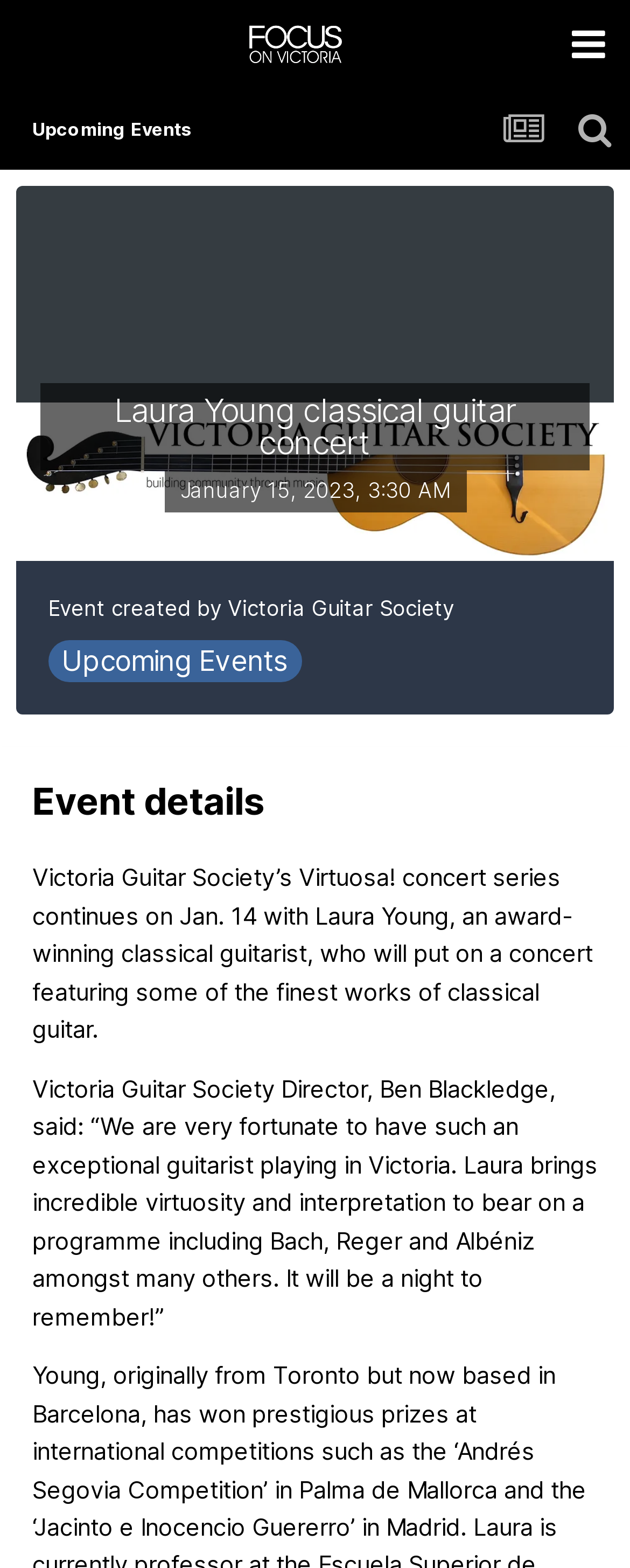Convey a detailed summary of the webpage, mentioning all key elements.

The webpage is about an upcoming classical guitar concert by Laura Young, presented by the Victoria Guitar Society. At the top left, there is a link to "Focus on Victoria" accompanied by an image with the same name. To the right of this link, there is a small icon represented by a Unicode character. Below these elements, there are three links in a row: "Upcoming Events", an empty link, and another icon represented by a Unicode character.

The main content of the webpage is divided into two sections. The first section has a heading "Laura Young classical guitar concert" and displays the date and time of the event, January 15, 2023, 3:30 AM. Below this, there is a line of text indicating that the event was created by the Victoria Guitar Society, with a link to the organization's name. There is also another link to "Upcoming Events" in this section.

The second section has a heading "Event details" and provides more information about the concert. There is a paragraph describing the event, mentioning that Laura Young will perform some of the finest works of classical guitar. Below this, there is a quote from the Victoria Guitar Society Director, Ben Blackledge, praising Laura Young's exceptional guitar playing and promising a memorable night.